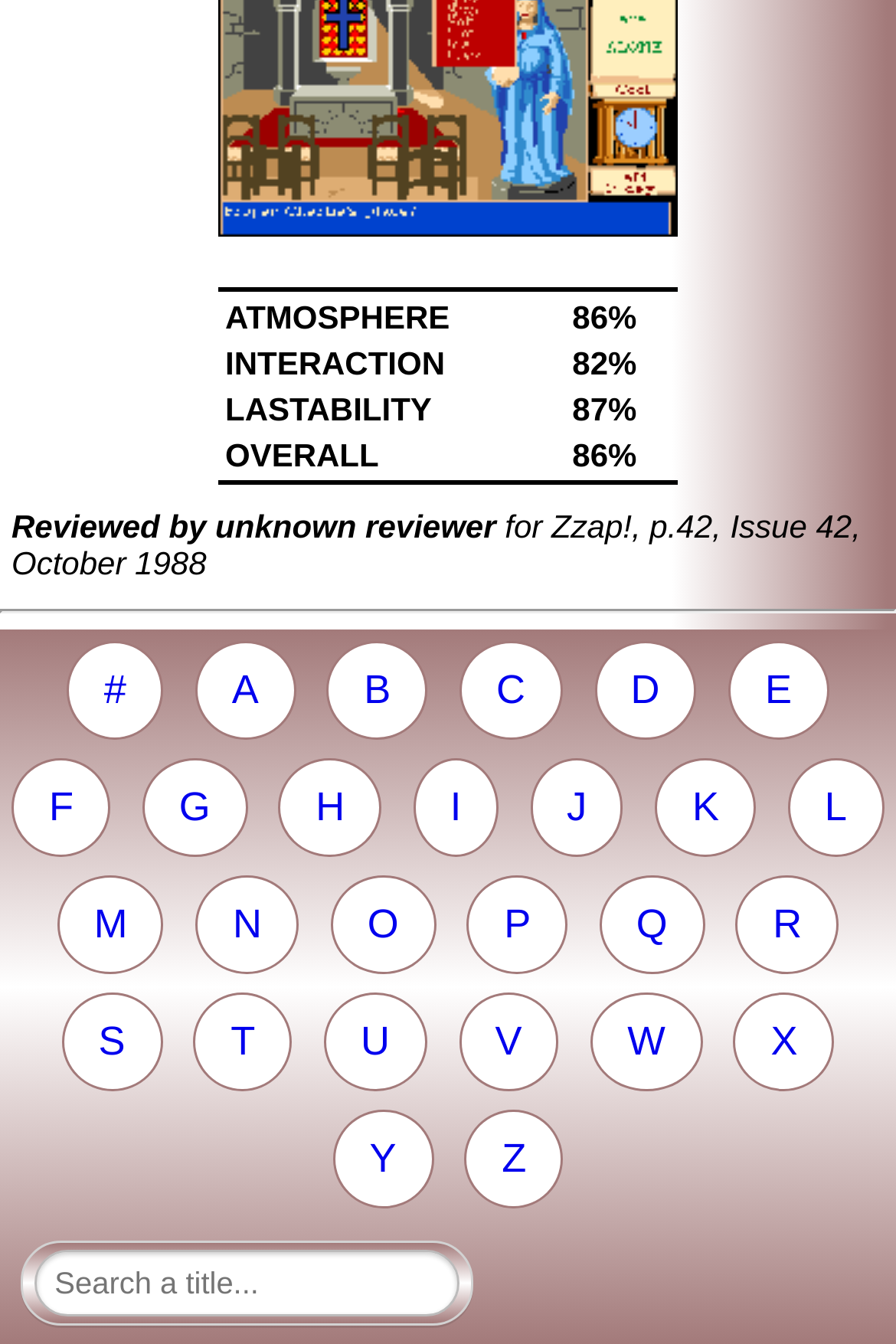Using the information in the image, give a detailed answer to the following question: What is the name of the magazine that reviewed the game?

The name of the magazine can be found in the text 'Reviewed by unknown reviewer for Zzap!, p.42, Issue 42, October 1988'.